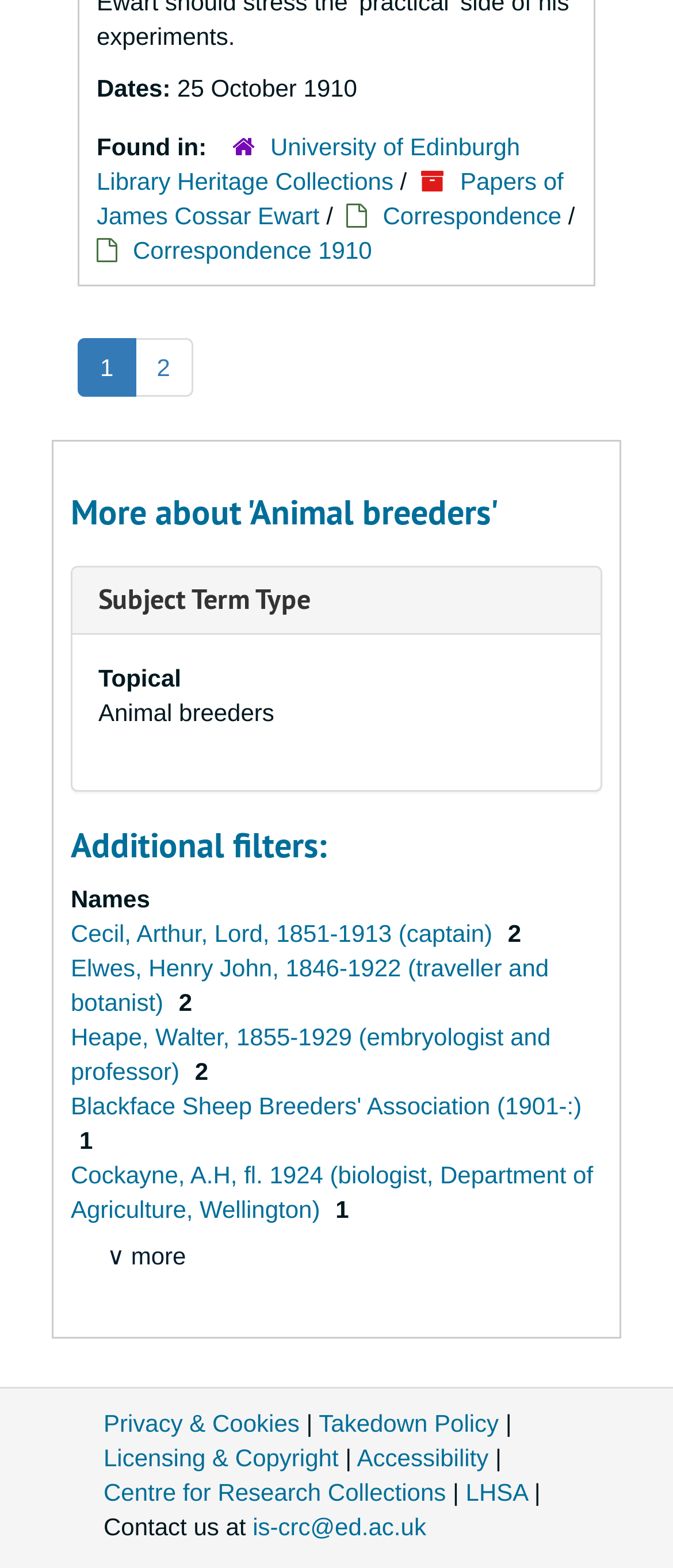Please provide a comprehensive answer to the question based on the screenshot: How many links are there under 'Additional filters:'?

Under the 'Additional filters:' section, there are five links: 'Names', 'Cecil, Arthur, Lord, 1851-1913 (captain)', 'Elwes, Henry John, 1846-1922 (traveller and botanist)', 'Heape, Walter, 1855-1929 (embryologist and professor)', and 'Blackface Sheep Breeders' Association (1901-:)'. These links are part of the description list under 'Additional filters:'.